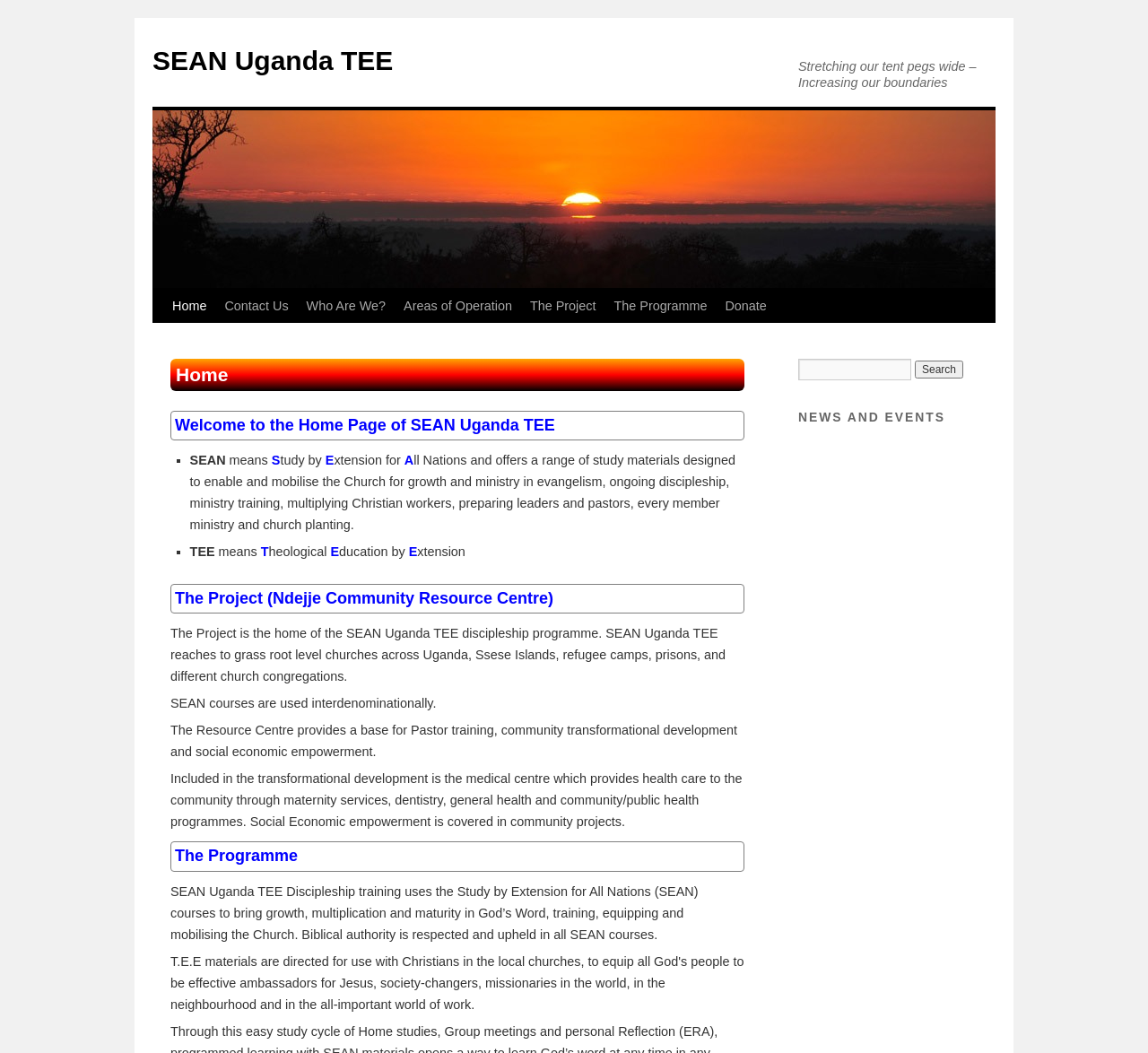What is the name of the organization?
Deliver a detailed and extensive answer to the question.

The name of the organization can be found in the heading element at the top of the webpage, which reads 'SEAN Uganda TEE | Stretching our tent pegs wide – Increasing our boundaries'. This suggests that the organization's name is SEAN Uganda TEE.